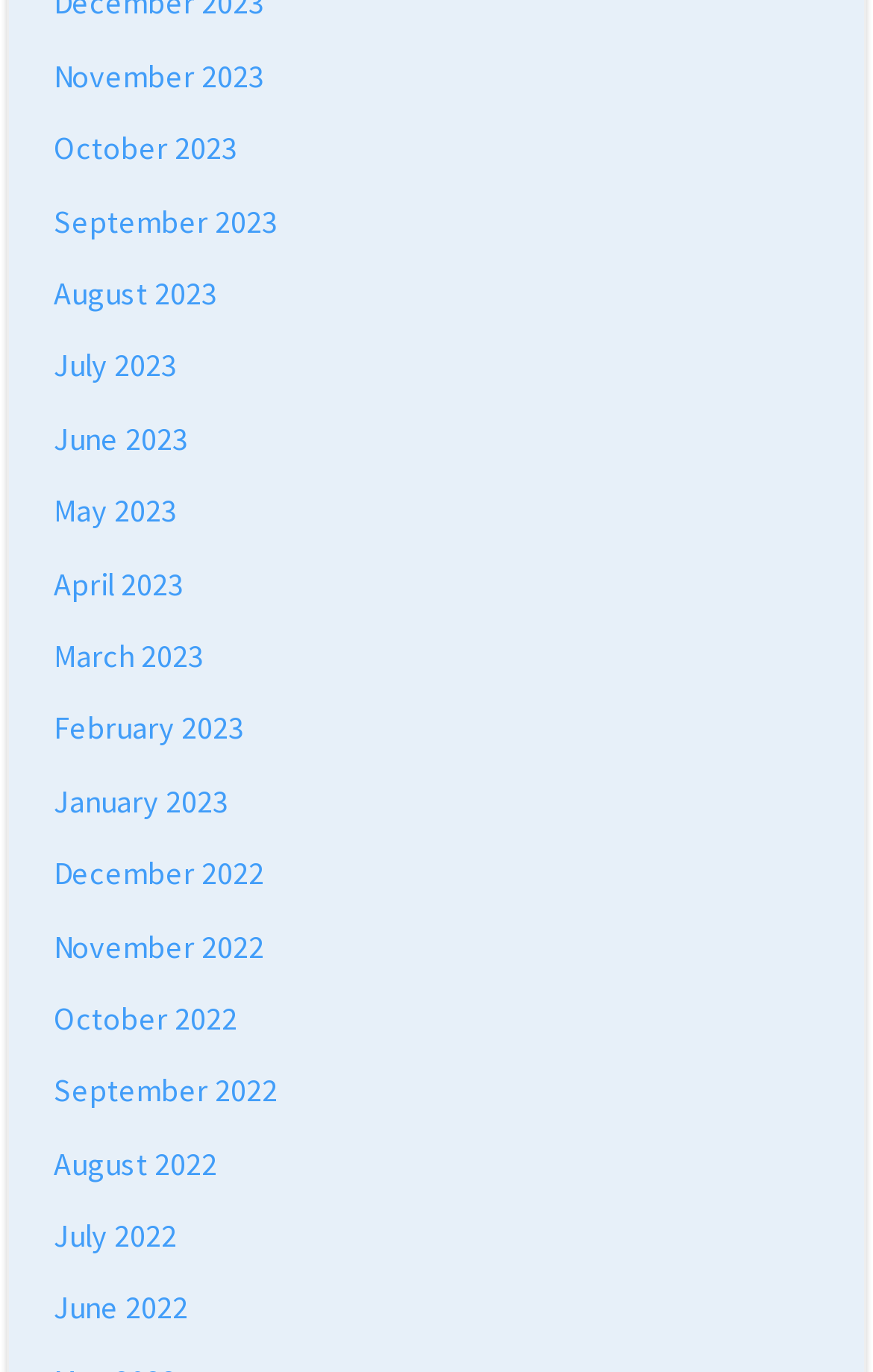Please specify the bounding box coordinates in the format (top-left x, top-left y, bottom-right x, bottom-right y), with all values as floating point numbers between 0 and 1. Identify the bounding box of the UI element described by: utility bench Free Sample

None